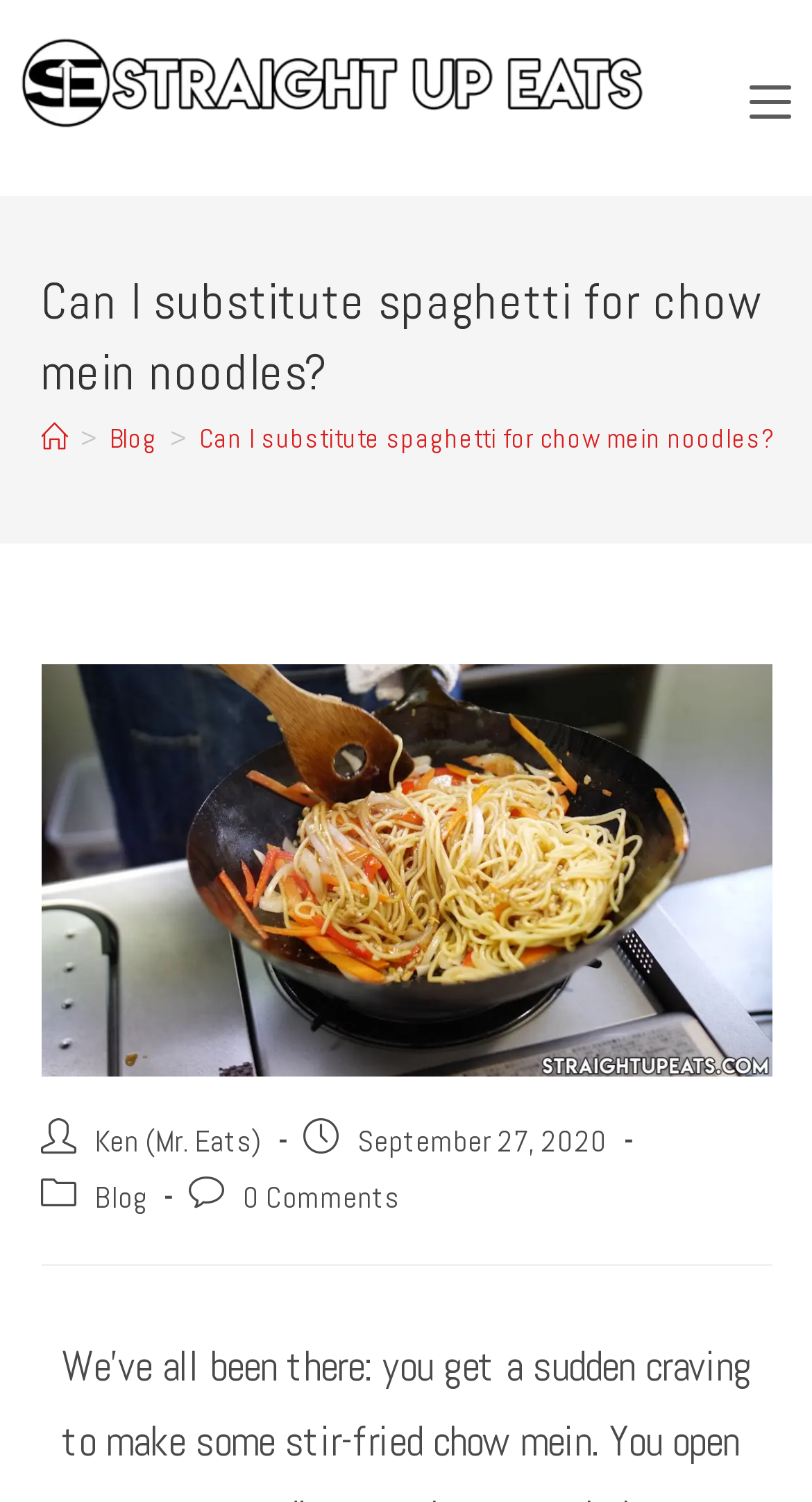Locate the bounding box coordinates of the segment that needs to be clicked to meet this instruction: "view blog".

[0.135, 0.28, 0.194, 0.304]